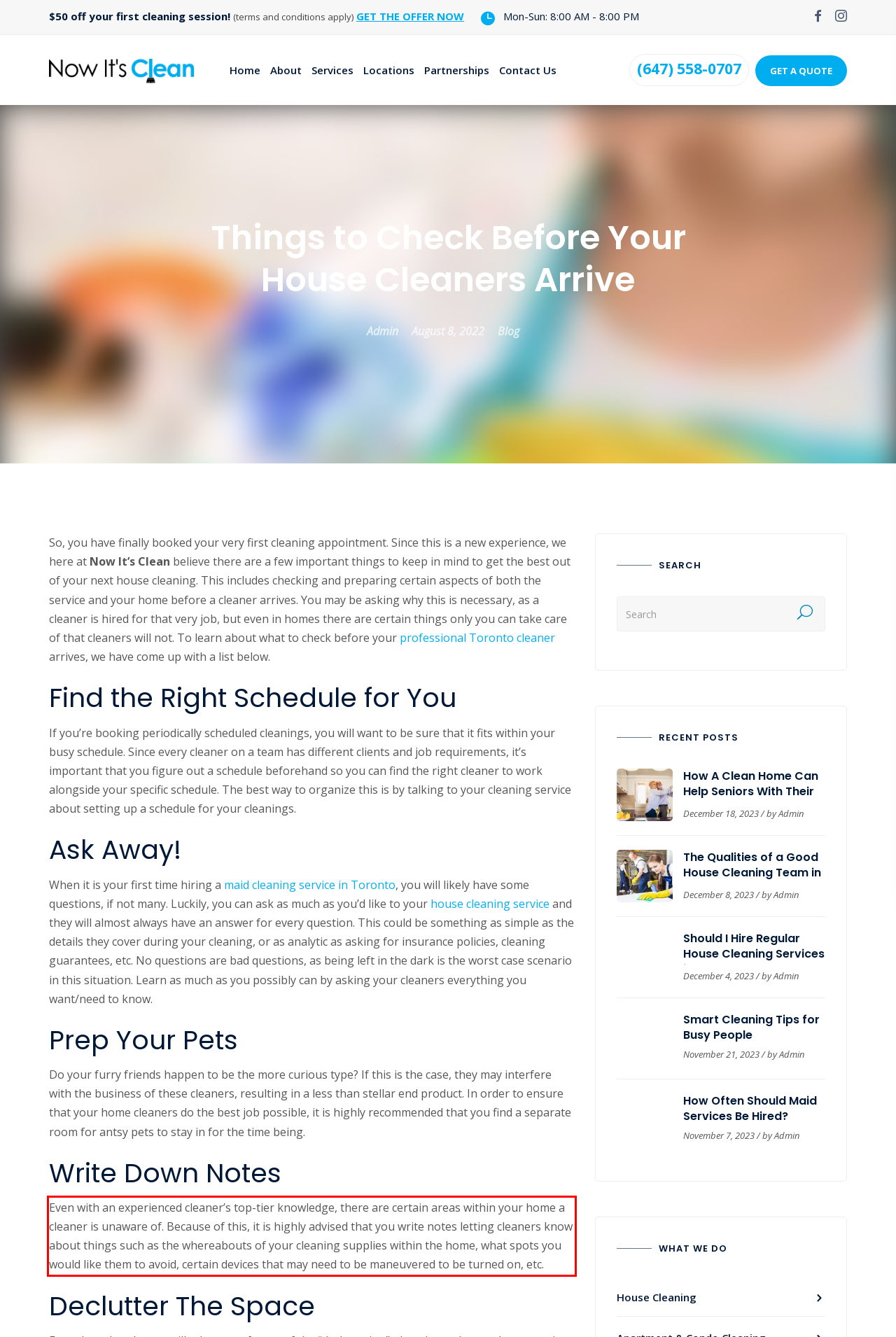Examine the screenshot of the webpage, locate the red bounding box, and generate the text contained within it.

Even with an experienced cleaner’s top-tier knowledge, there are certain areas within your home a cleaner is unaware of. Because of this, it is highly advised that you write notes letting cleaners know about things such as the whereabouts of your cleaning supplies within the home, what spots you would like them to avoid, certain devices that may need to be maneuvered to be turned on, etc.